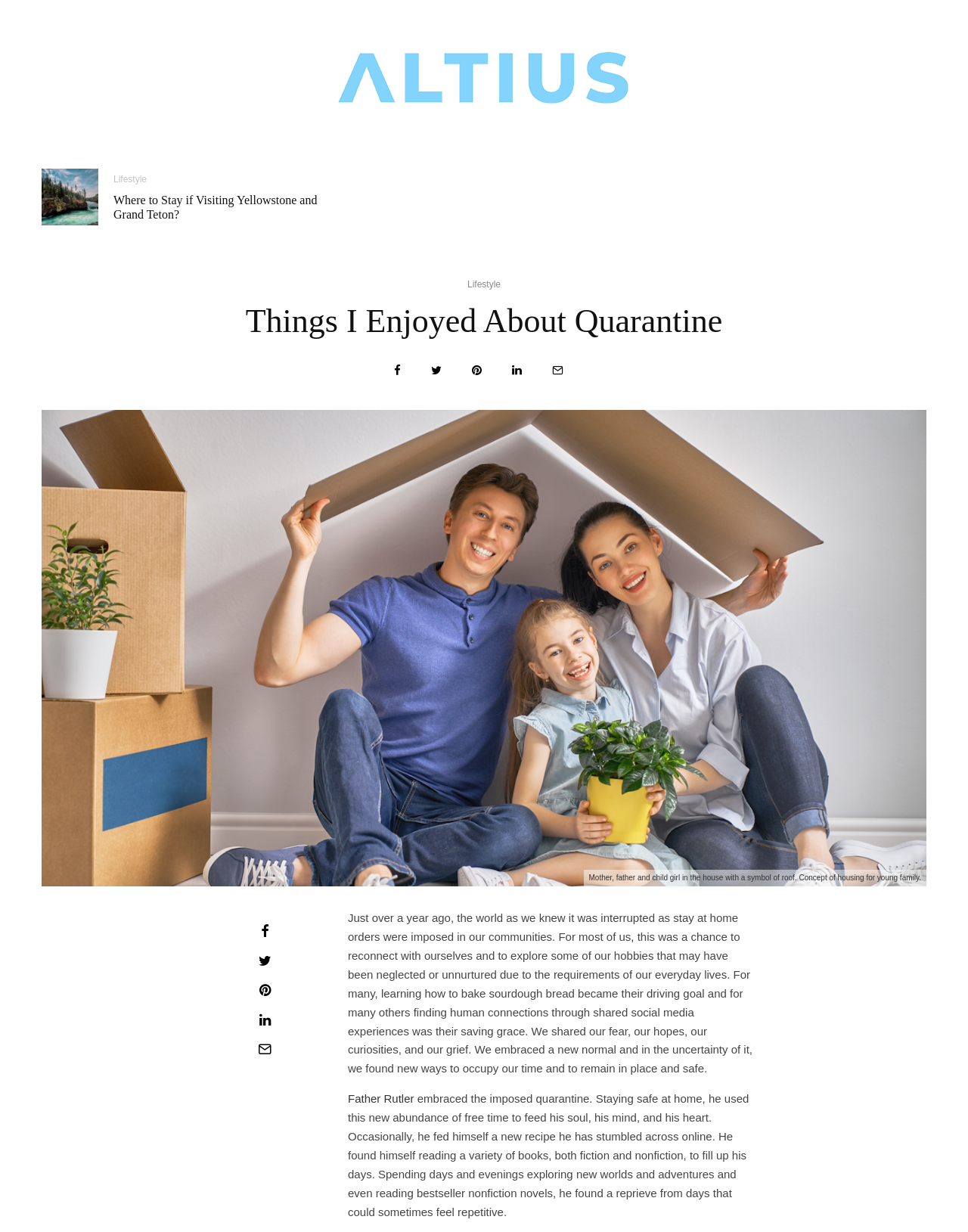Please identify the bounding box coordinates of the element that needs to be clicked to execute the following command: "View the image of a woman sitting on the dock". Provide the bounding box using four float numbers between 0 and 1, formatted as [left, top, right, bottom].

[0.355, 0.137, 0.414, 0.183]